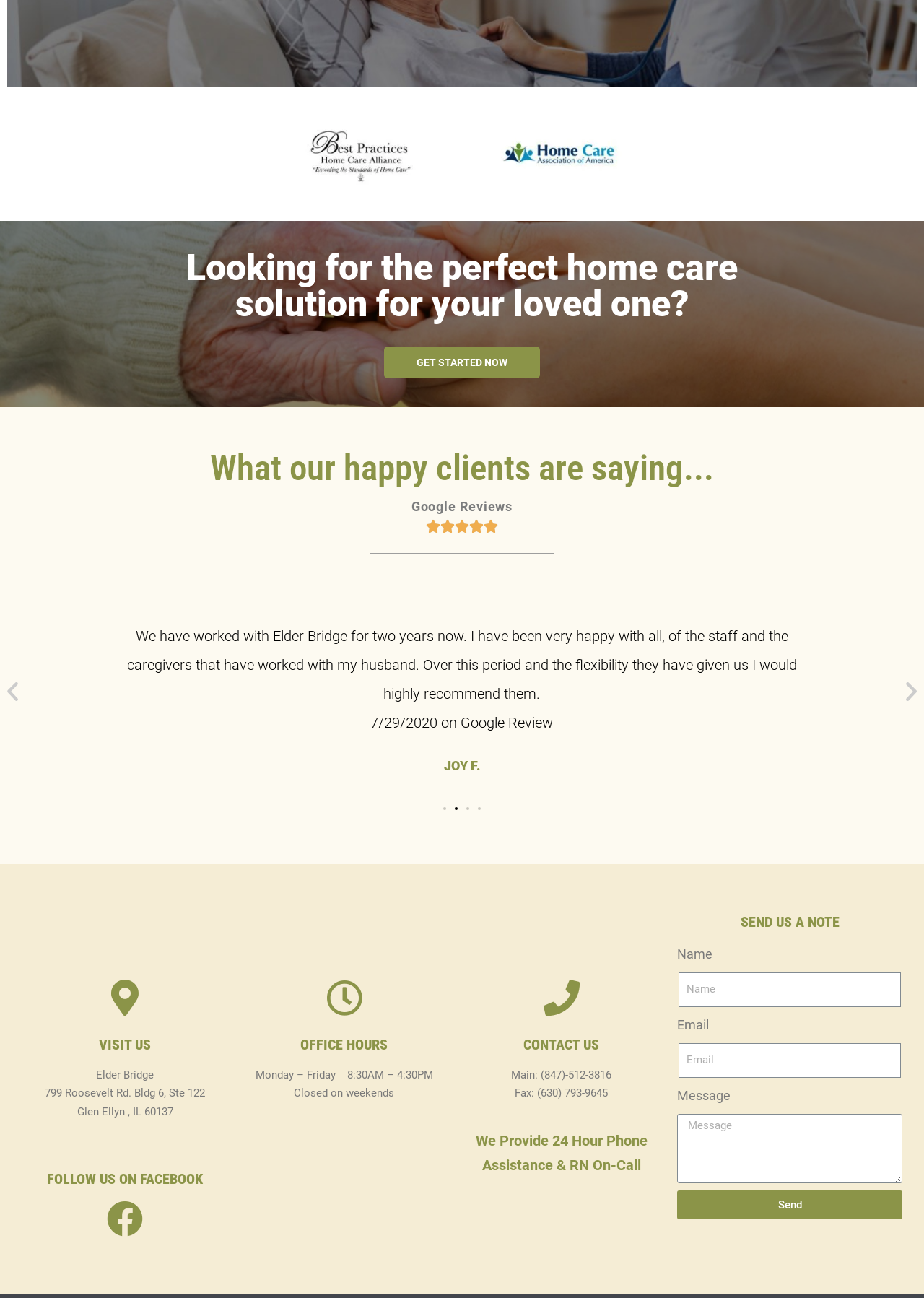What is the company name?
Please look at the screenshot and answer using one word or phrase.

Elder Bridge